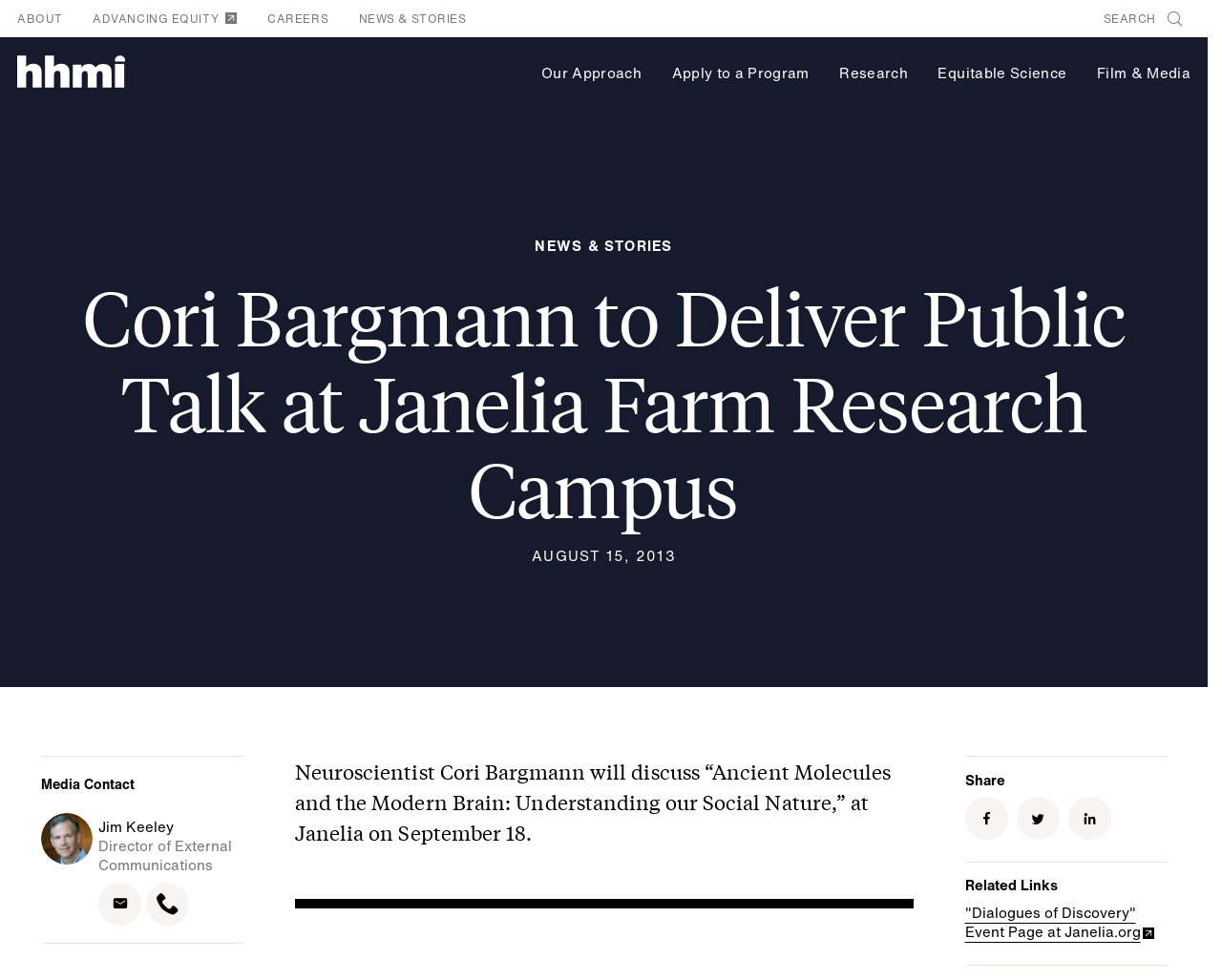Determine the bounding box coordinates of the clickable element to complete this instruction: "Visit the 'Dialogues of Discovery' Event Page". Provide the coordinates in the format of four float numbers between 0 and 1, [left, top, right, bottom].

[0.789, 0.922, 0.955, 0.963]